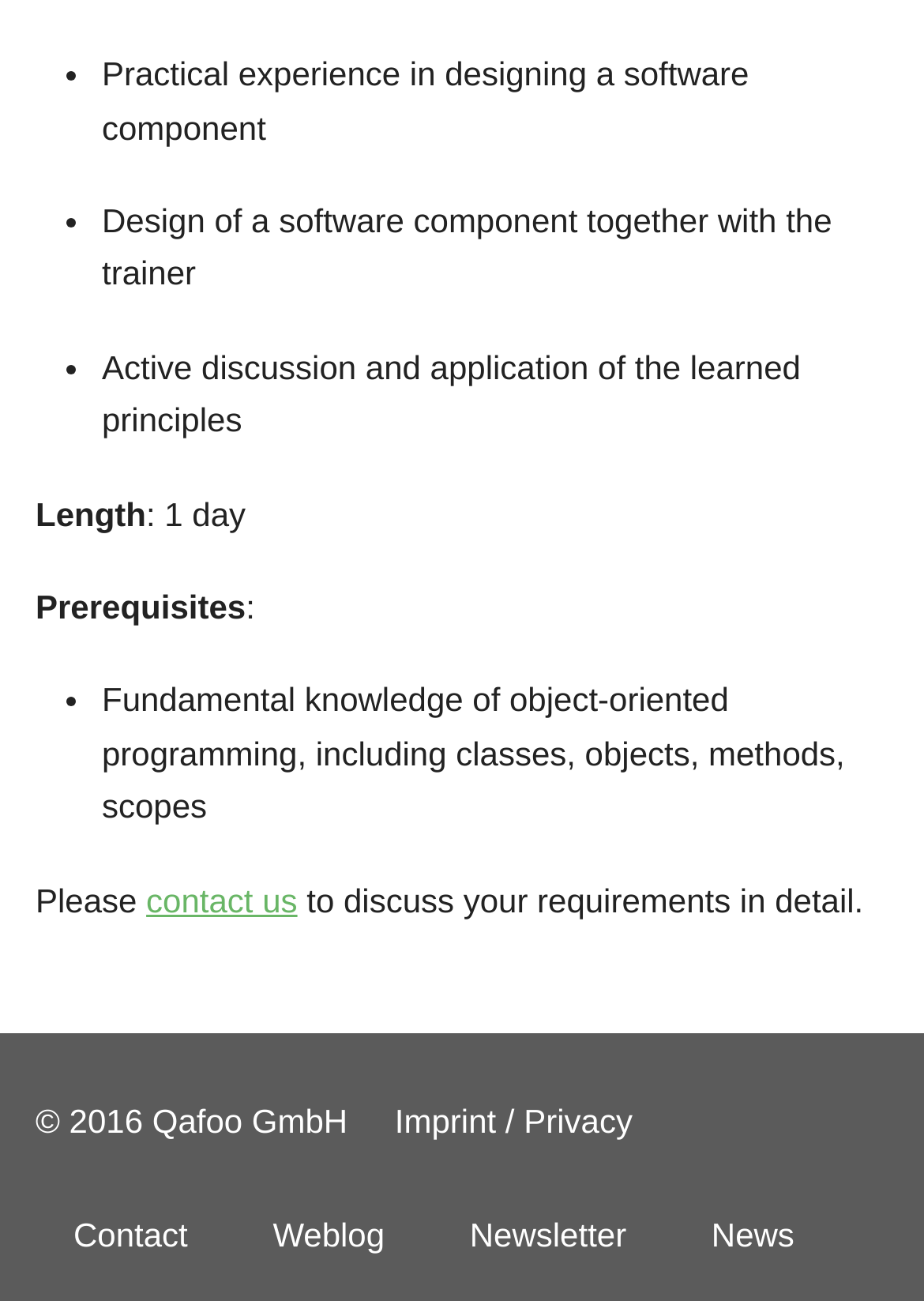What is the first prerequisite for the software component design training?
Use the image to give a comprehensive and detailed response to the question.

I found the answer by looking at the 'Prerequisites' section on the webpage, which lists several prerequisites, and the first one is 'Fundamental knowledge of object-oriented programming, including classes, objects, methods, scopes'.